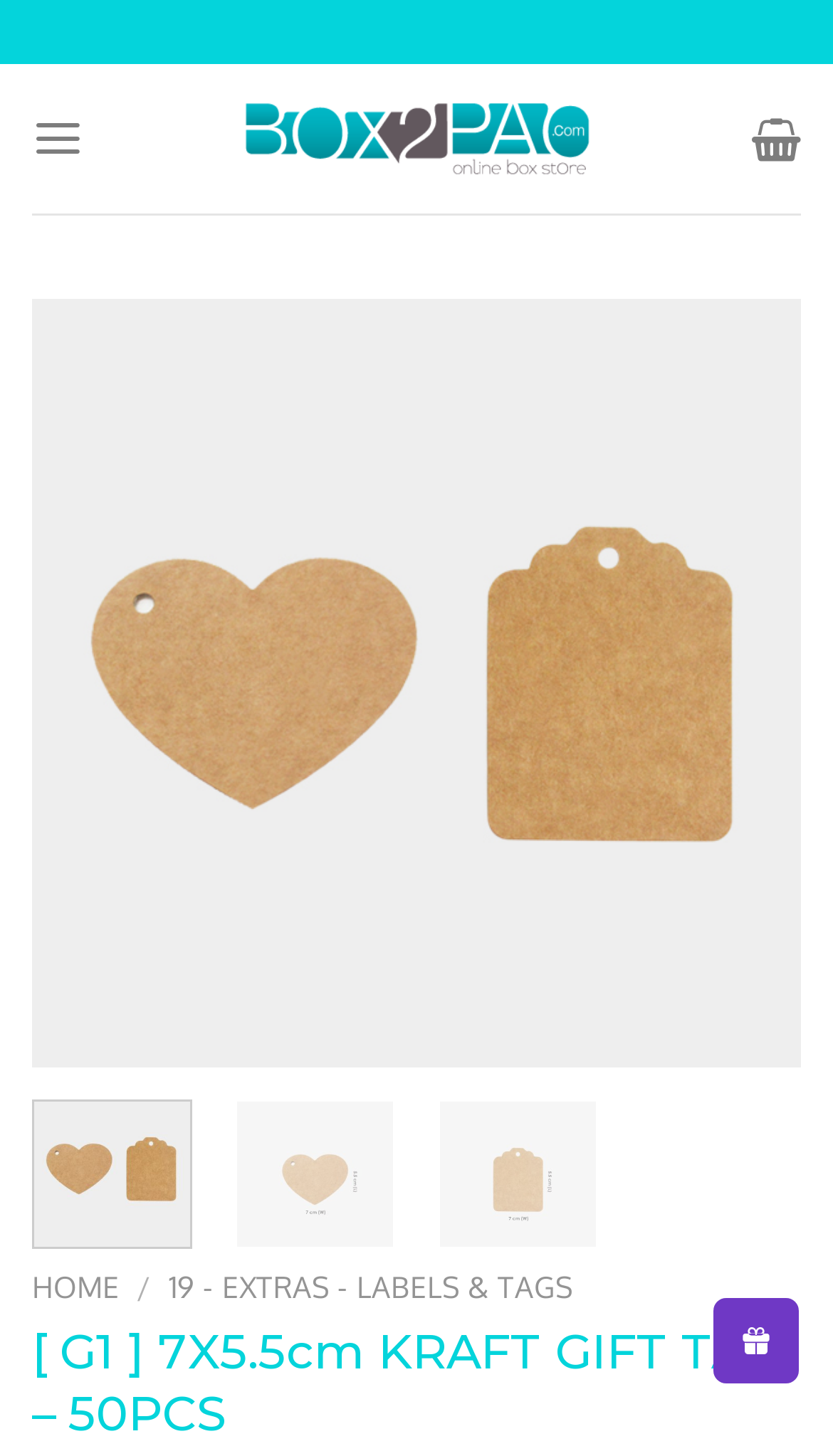What is the shape of the gift tags?
Please elaborate on the answer to the question with detailed information.

Based on the image of the product, it can be inferred that the gift tags are rectangular in shape, with a size of 7X5.5cm as mentioned in the heading.